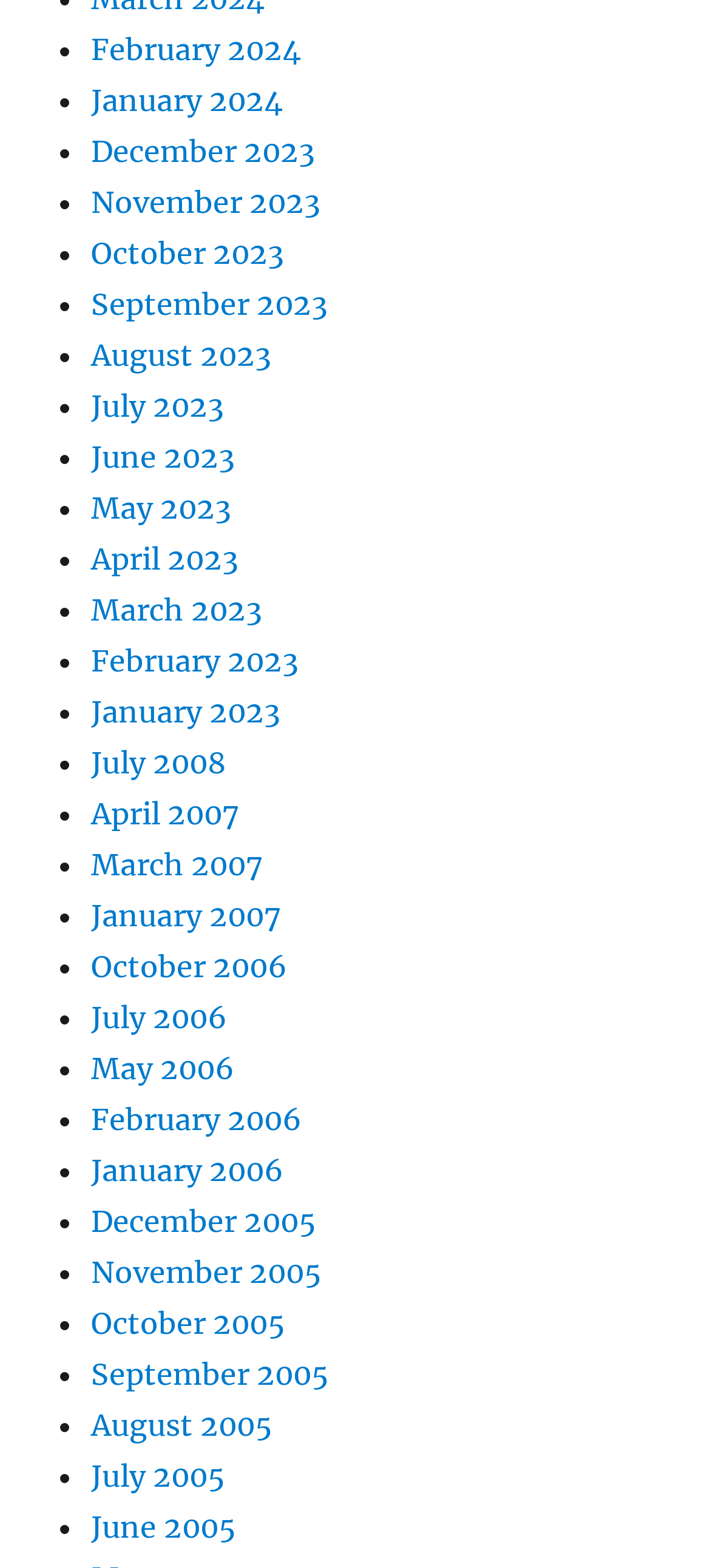Pinpoint the bounding box coordinates of the element that must be clicked to accomplish the following instruction: "View June 2005". The coordinates should be in the format of four float numbers between 0 and 1, i.e., [left, top, right, bottom].

[0.128, 0.962, 0.333, 0.985]